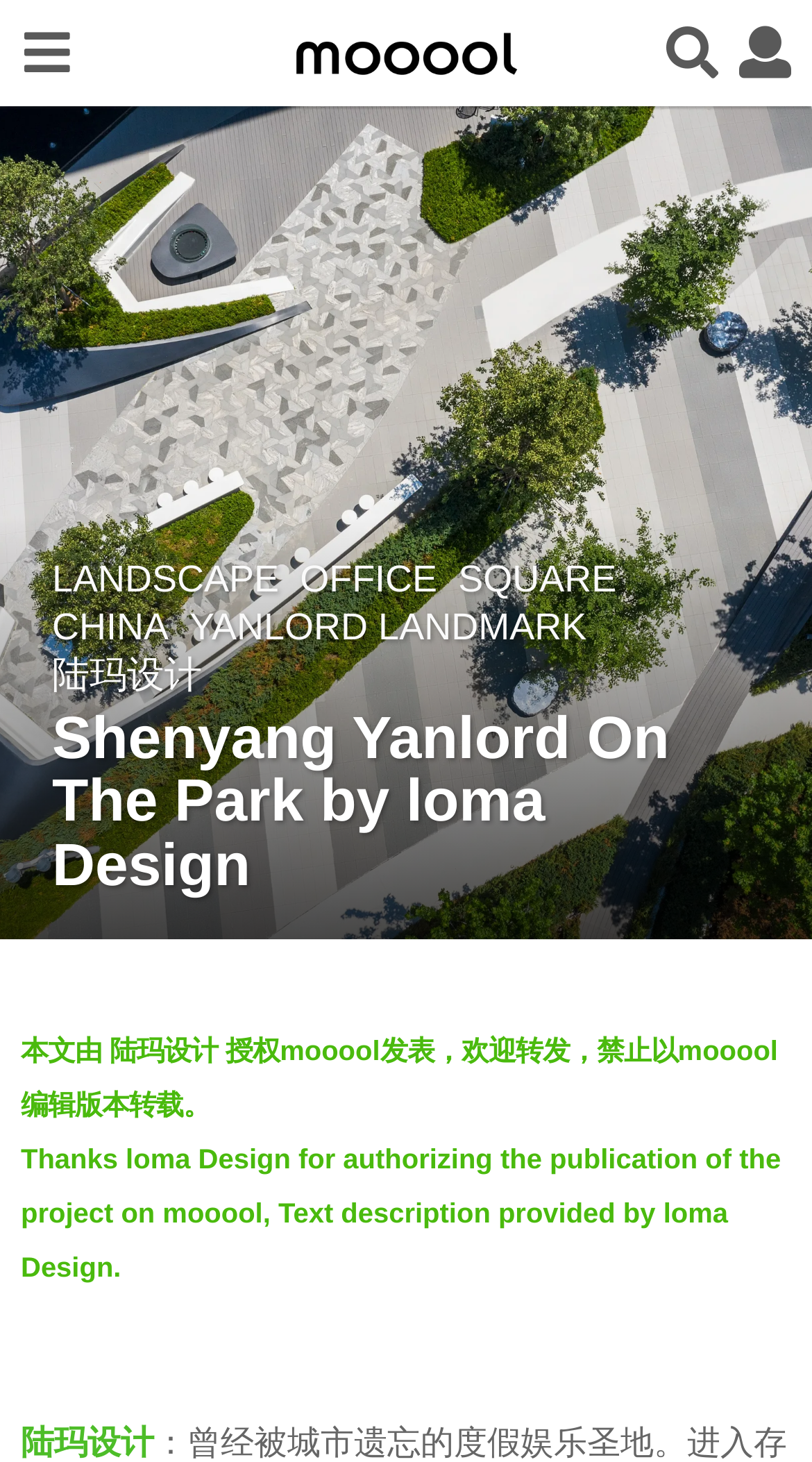Identify the bounding box coordinates for the element you need to click to achieve the following task: "Read the article by loma Design". The coordinates must be four float values ranging from 0 to 1, formatted as [left, top, right, bottom].

[0.026, 0.751, 0.05, 0.926]